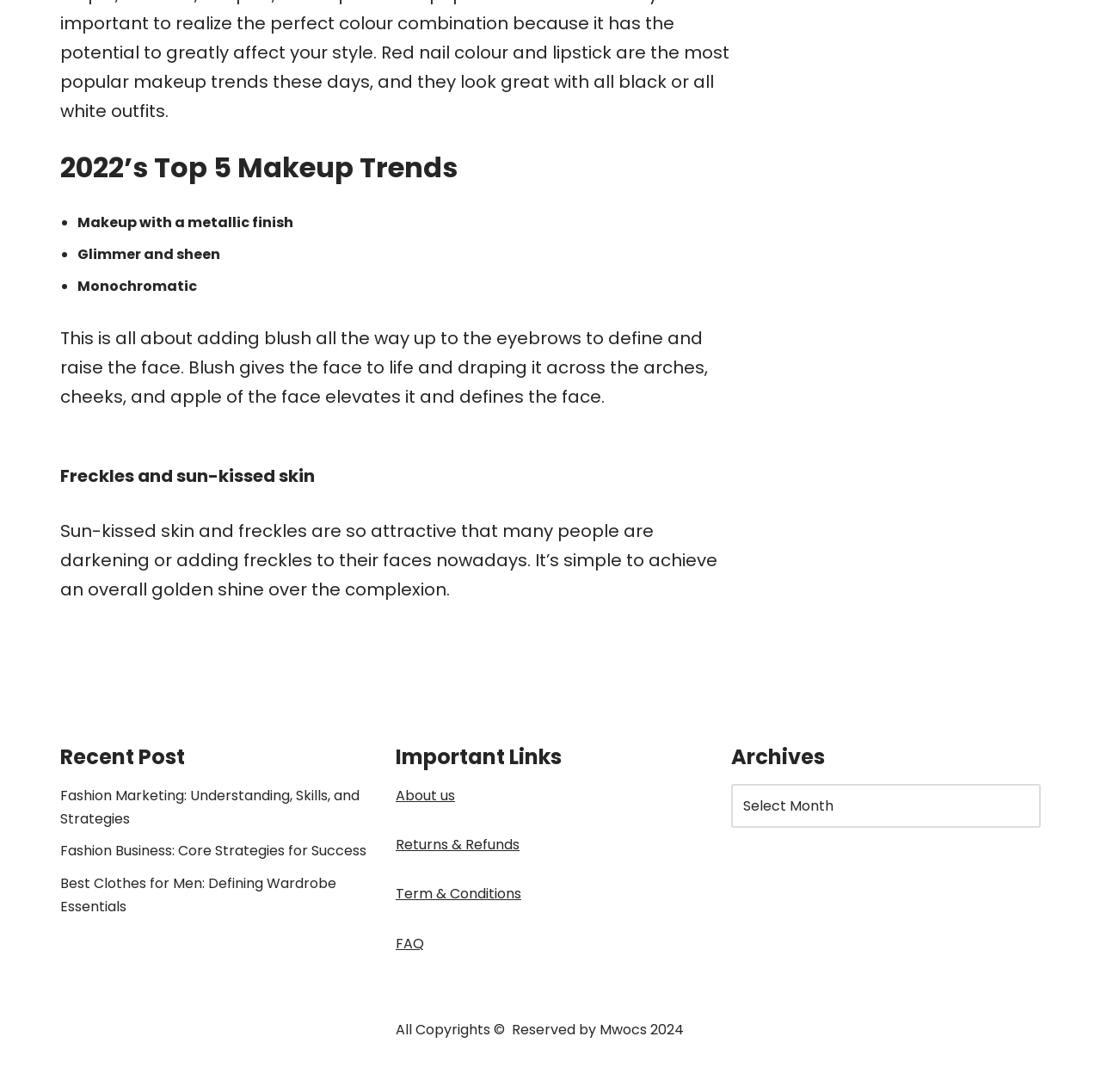Specify the bounding box coordinates of the area to click in order to follow the given instruction: "Check the Recent Post section."

[0.055, 0.68, 0.168, 0.706]